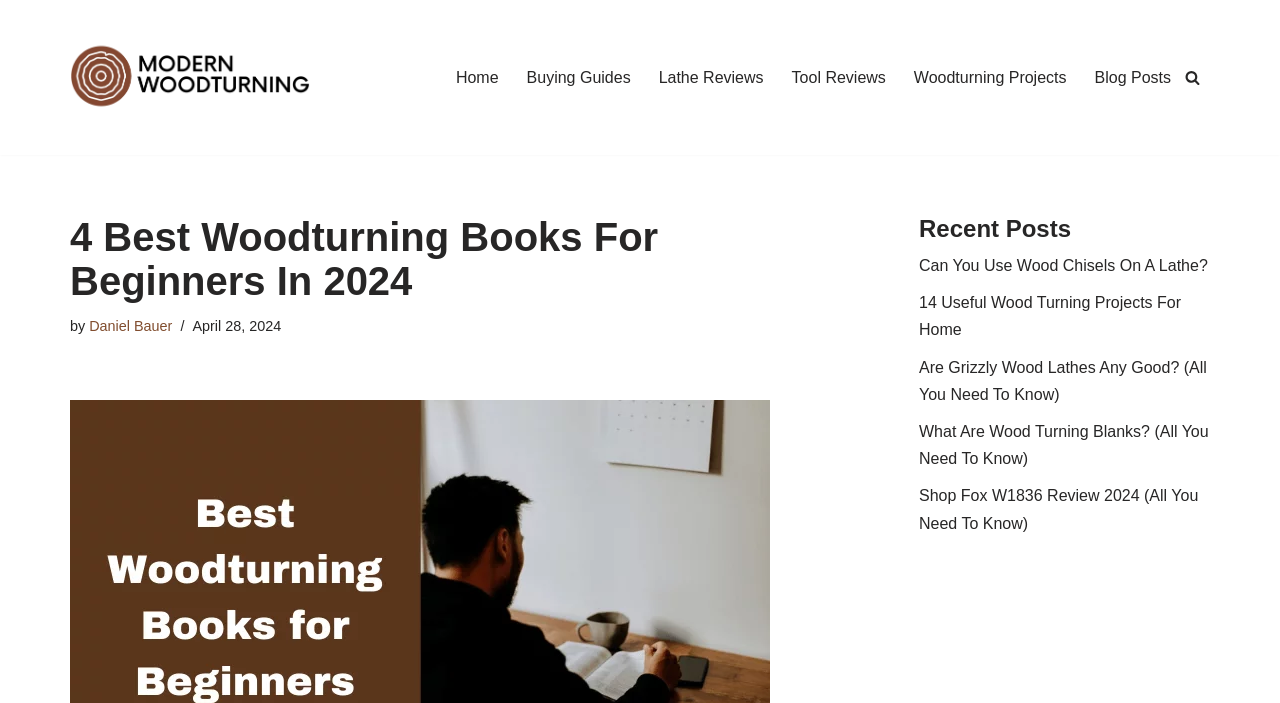Please locate the clickable area by providing the bounding box coordinates to follow this instruction: "go to home page".

[0.356, 0.091, 0.39, 0.129]